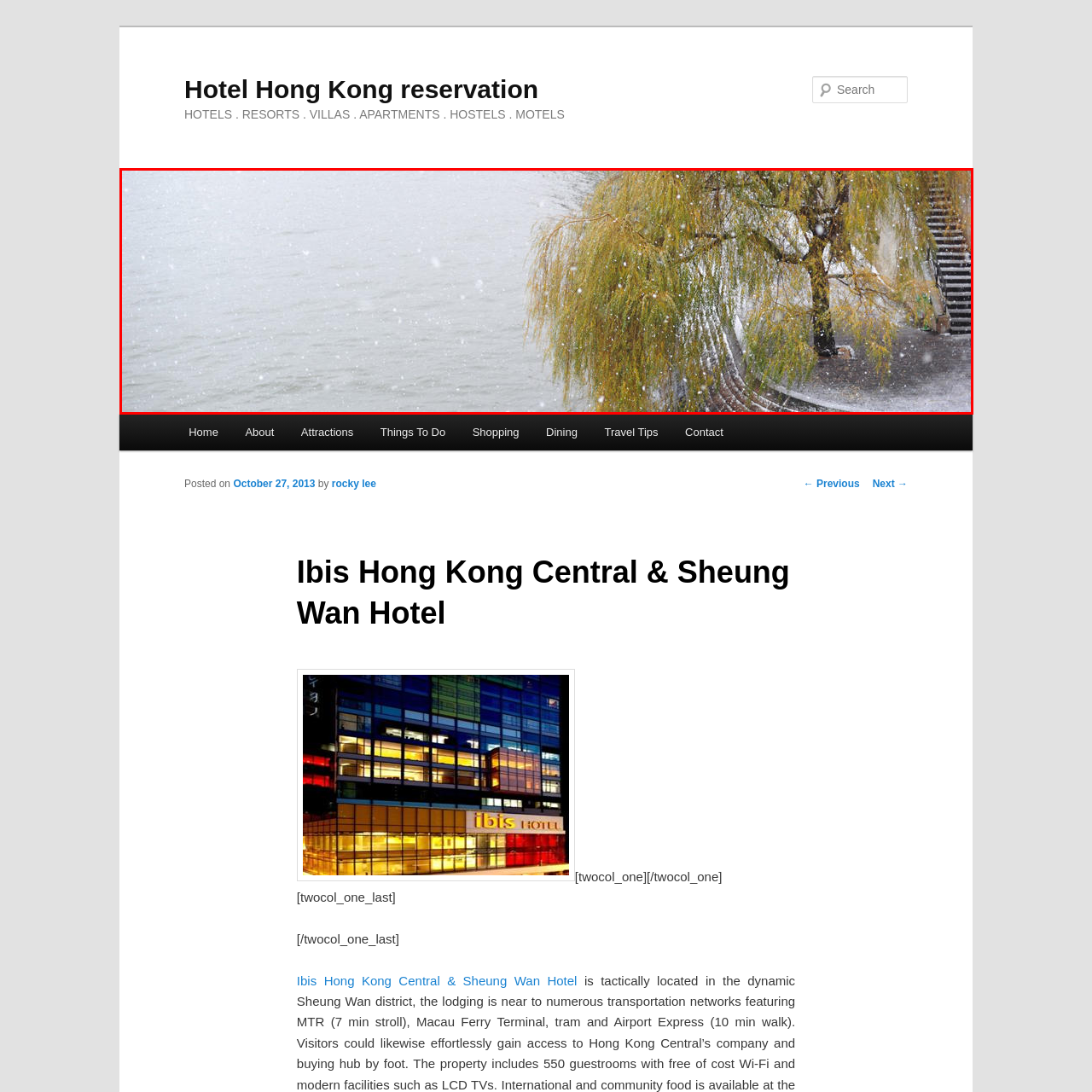Thoroughly describe the contents of the picture within the red frame.

This serene image captures a picturesque winter scene where soft, white snowflakes gently fall onto a tranquil body of water. In the foreground, a vibrant yellow willow tree, with its long, delicate branches swaying gracefully in the wind, adds a splash of color to the otherwise muted landscape. The steps leading down toward the water hint at a peaceful promenade, inviting onlookers to appreciate the calm beauty of nature in the midst of winter's embrace. This scene perfectly embodies the tranquility and quiet allure of a snowy day by the water.